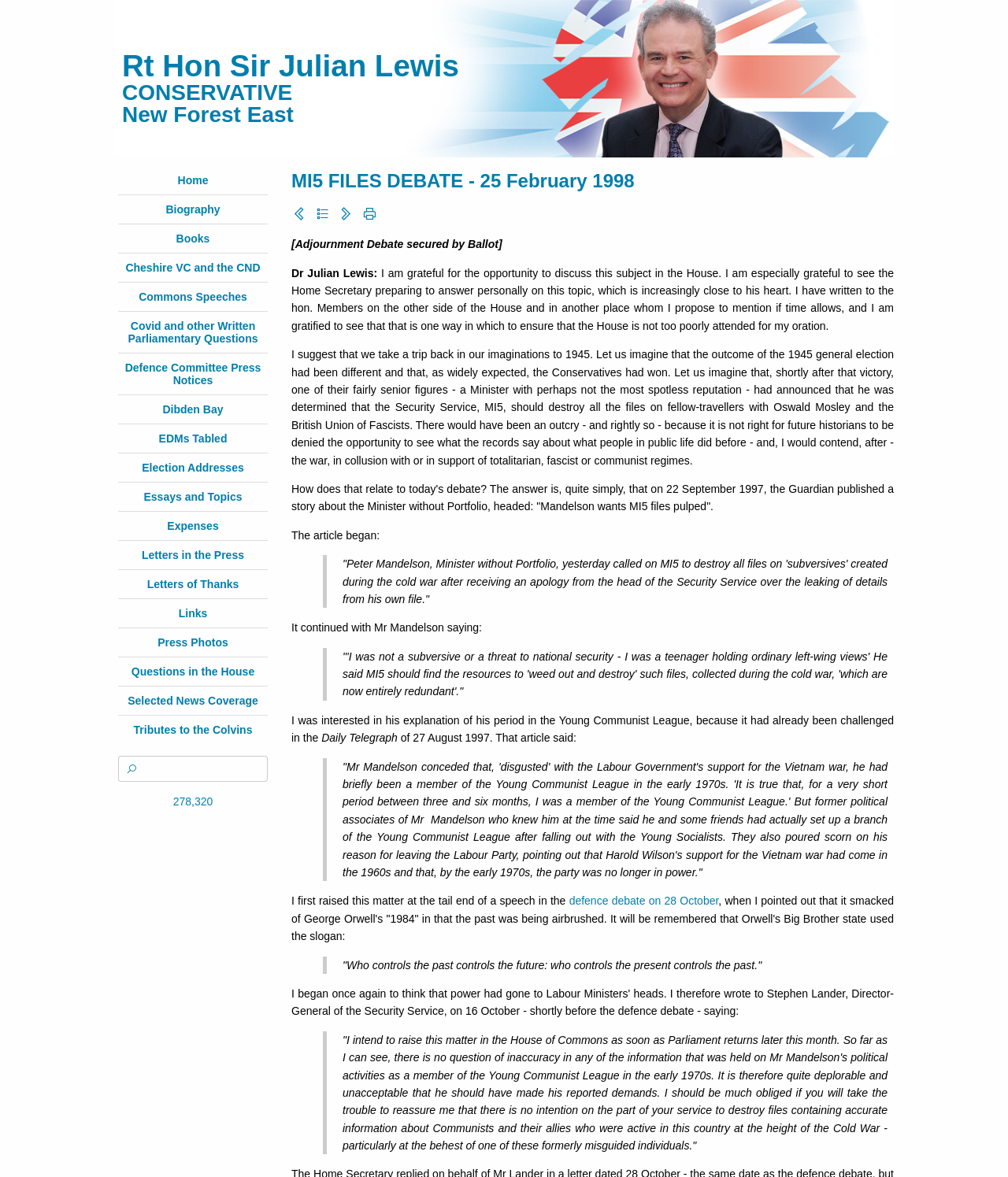Using the element description defence debate on 28 October, predict the bounding box coordinates for the UI element. Provide the coordinates in (top-left x, top-left y, bottom-right x, bottom-right y) format with values ranging from 0 to 1.

[0.565, 0.76, 0.713, 0.771]